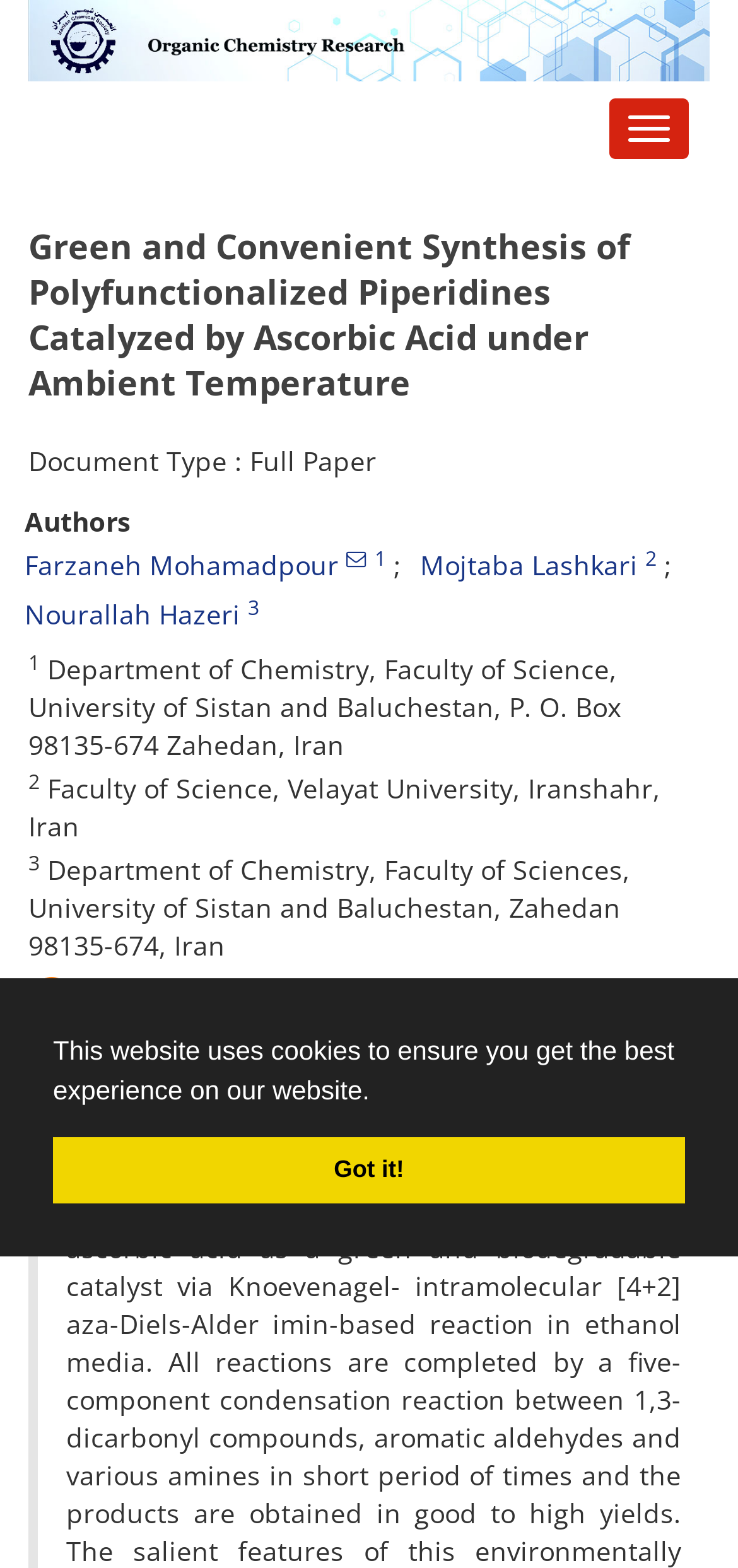What is the document type of this paper?
Utilize the image to construct a detailed and well-explained answer.

I found the answer by looking at the static text element that says 'Document Type : Full Paper'.